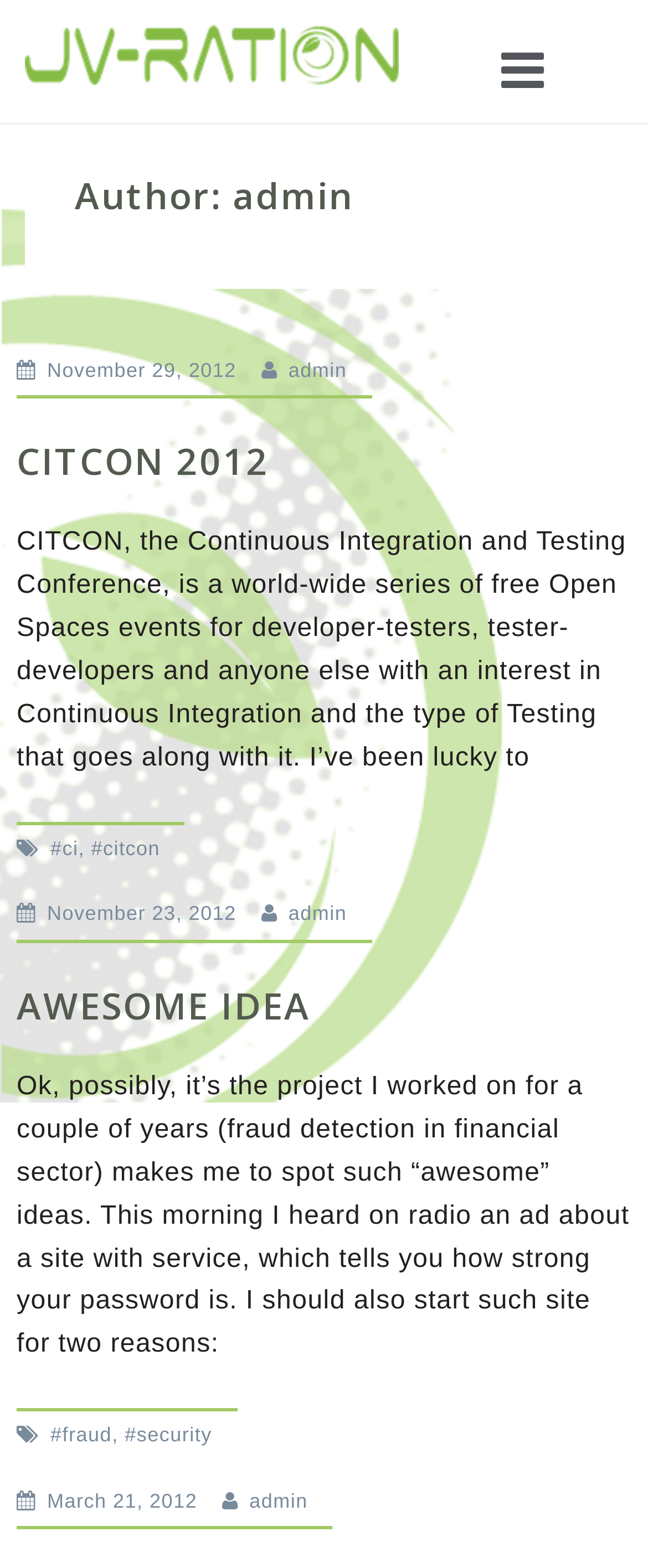Describe in detail what you see on the webpage.

The webpage appears to be a blog or article page with multiple sections. At the top, there is a header section with a link to "JV-ration" and an image with the same name, positioned near the top-left corner. To the right of this section, there is a menu icon represented by a Unicode character.

Below the header section, there are two main article sections. The first article section has a heading "CITCON 2012" and a brief description of the Continuous Integration and Testing Conference. There is also a link to the conference and a paragraph of text describing the event.

In the same article section, there is a footer section with links to "#ci" and "#citcon" separated by a comma. The footer section is positioned near the bottom-left corner of the article section.

The second article section has a heading "AWESOME IDEA" and a brief description of a project idea related to fraud detection and password strength. There is also a link to the project idea and a paragraph of text describing the idea.

In the same article section, there is another footer section with links to "#fraud", "#security" separated by commas. This footer section is positioned near the bottom-left corner of the article section.

Throughout the webpage, there are multiple links to dates, such as "November 29, 2012", "November 23, 2012", and "March 21, 2012", which are likely related to the articles or blog posts. There are also links to the author "admin" scattered throughout the webpage.